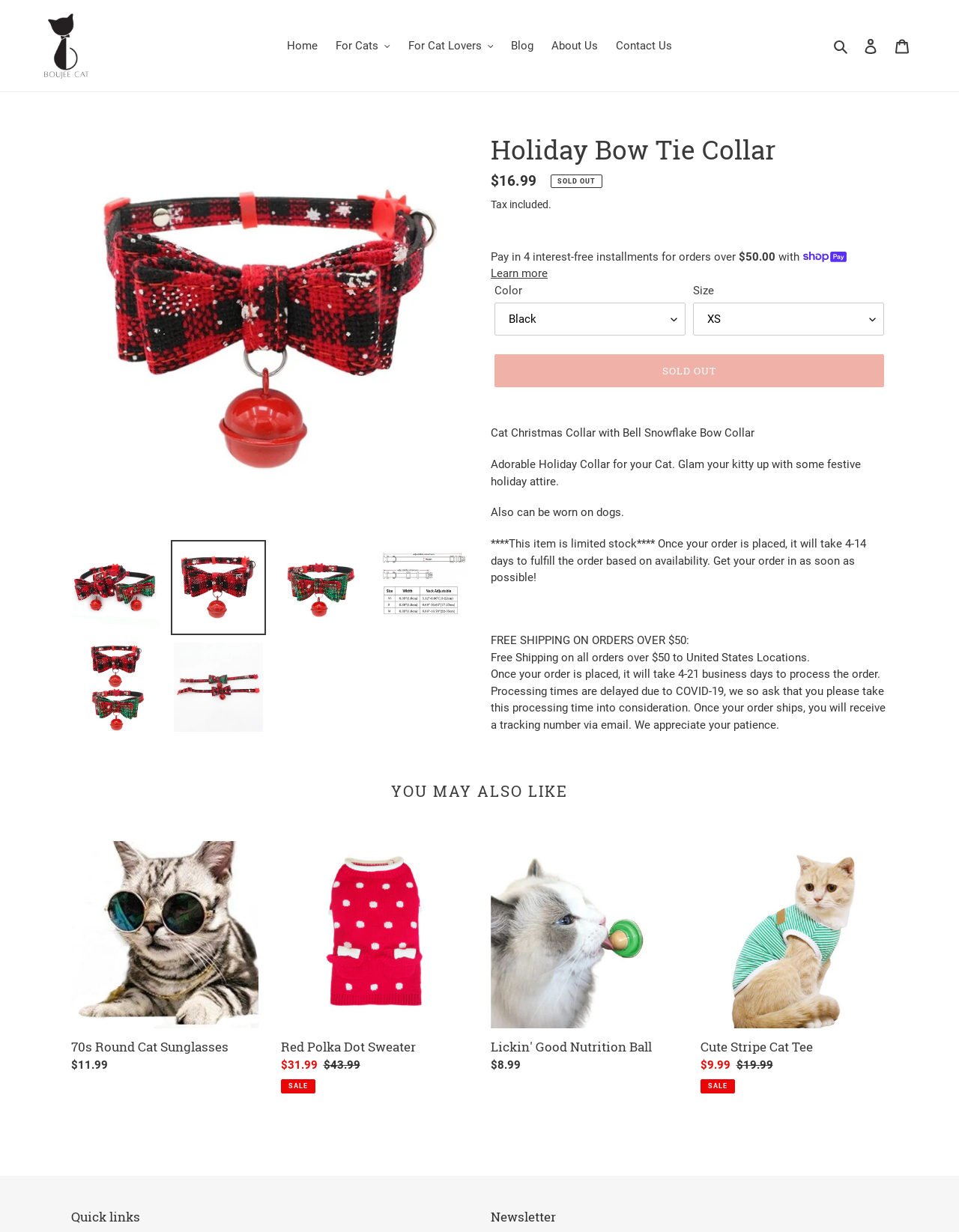Generate the text of the webpage's primary heading.

Holiday Bow Tie Collar